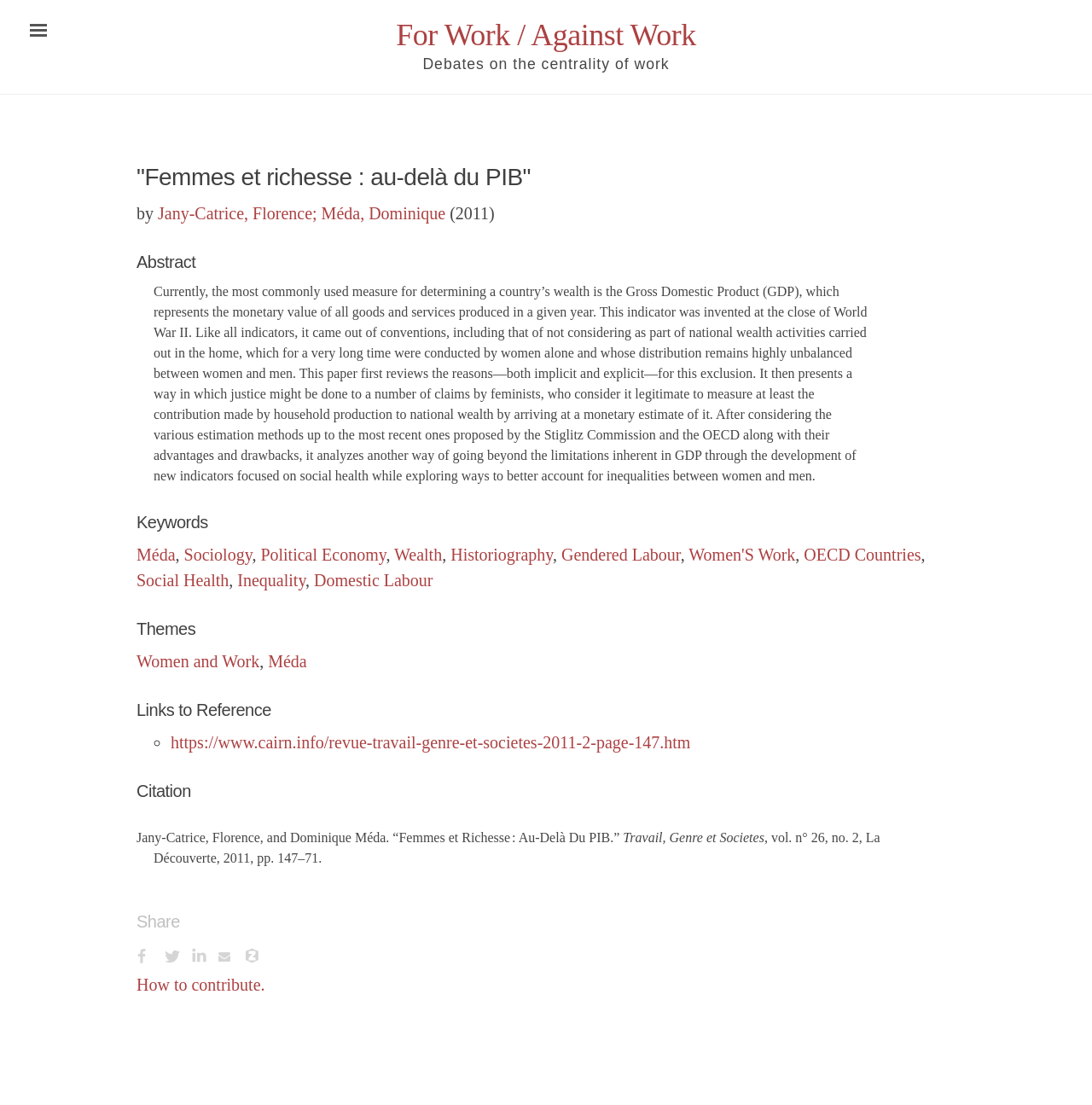What is the main topic of the article?
Could you give a comprehensive explanation in response to this question?

The main topic of the article can be inferred from the abstract, which discusses the limitations of GDP as a measure of a country's wealth and proposes alternative indicators. The article appears to focus on the relationship between wealth and GDP, and how it affects women and men differently.